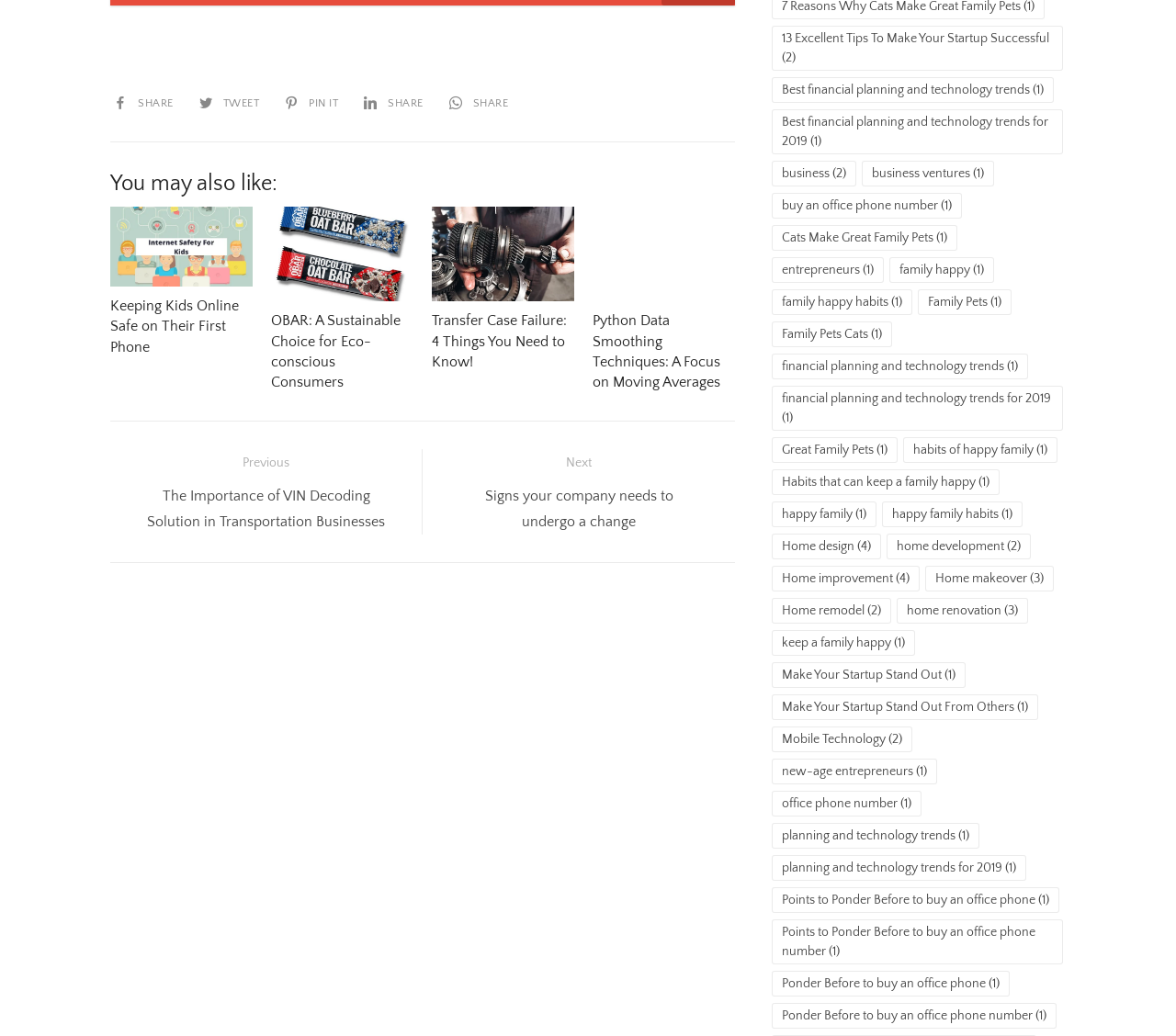Given the webpage screenshot, identify the bounding box of the UI element that matches this description: "Tweet".

[0.166, 0.09, 0.227, 0.106]